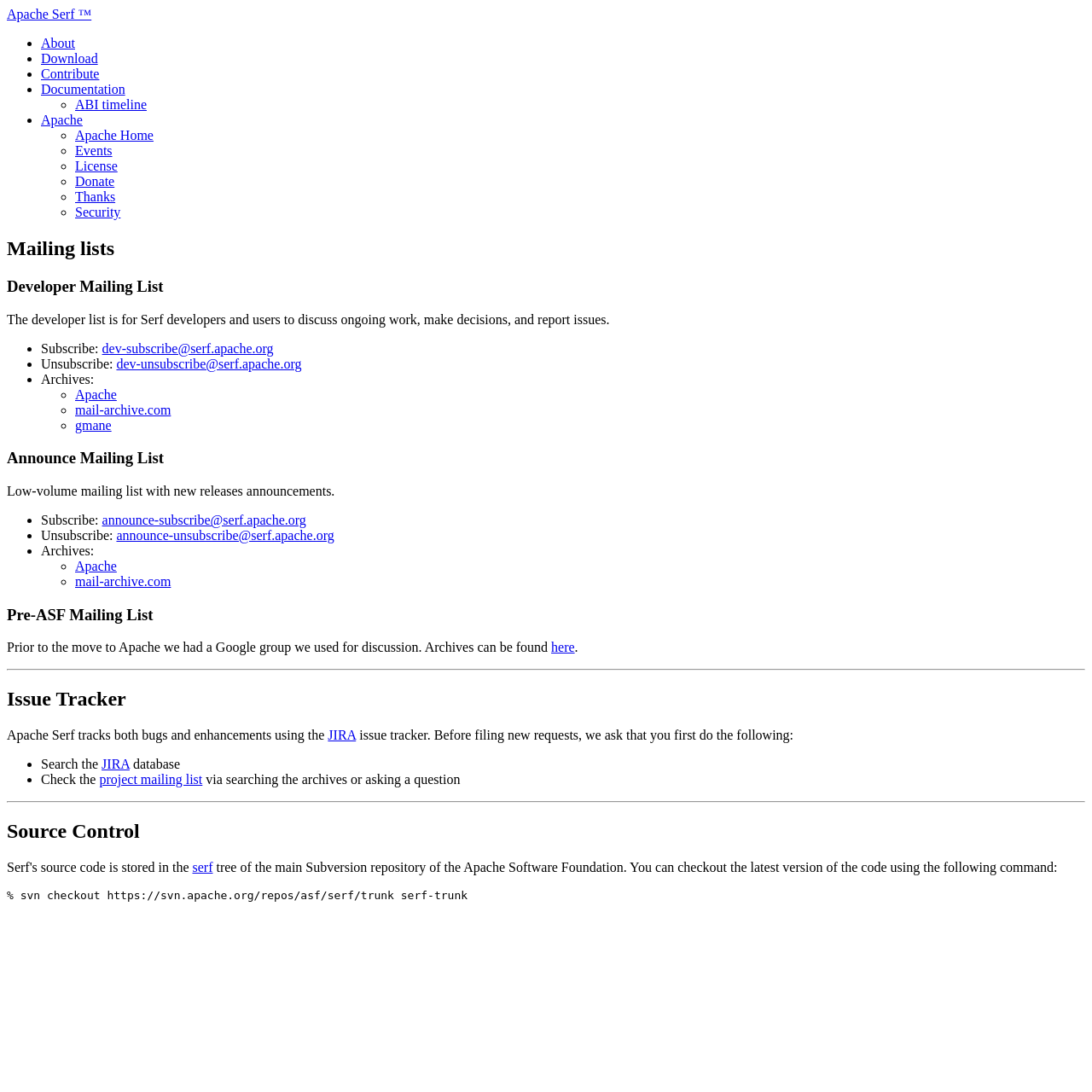Identify the bounding box coordinates of the area that should be clicked in order to complete the given instruction: "Search the JIRA issue tracker". The bounding box coordinates should be four float numbers between 0 and 1, i.e., [left, top, right, bottom].

[0.093, 0.693, 0.119, 0.706]